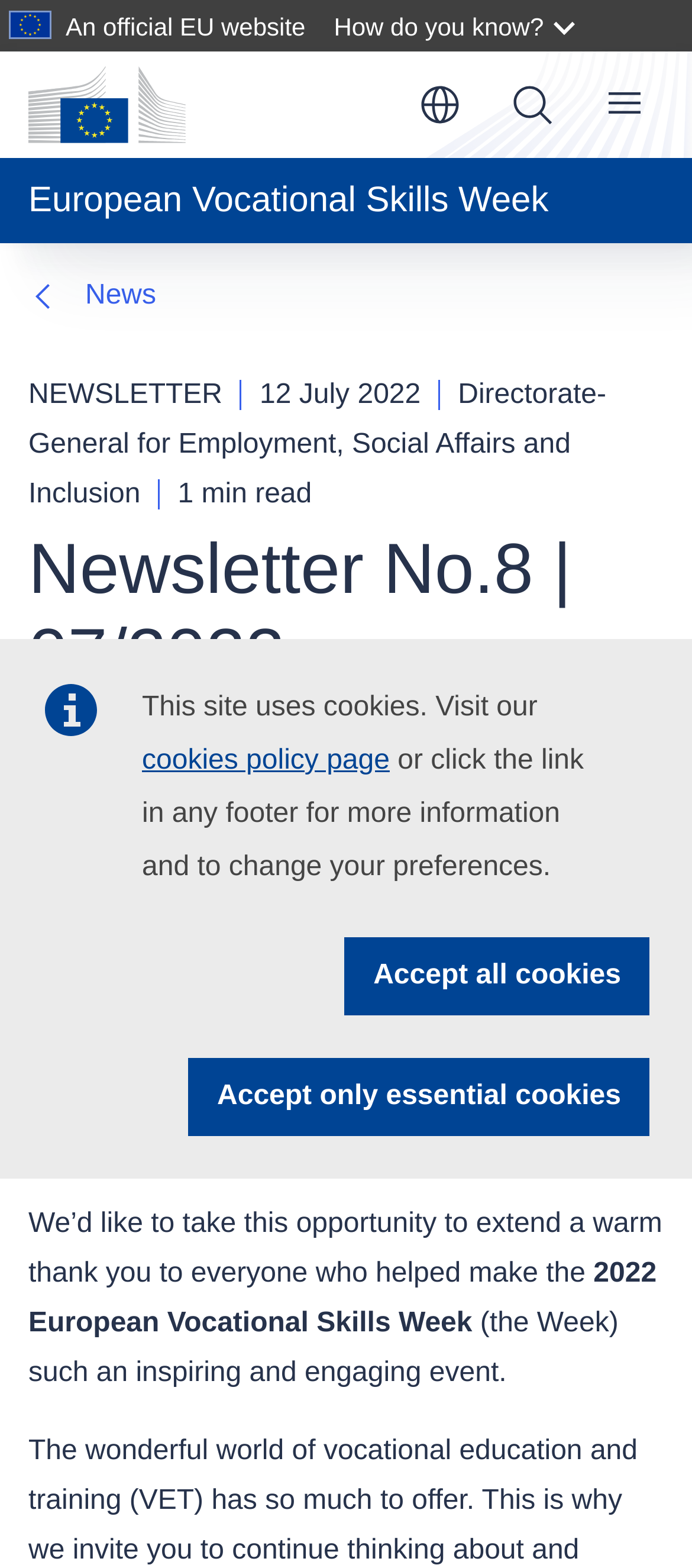Please determine the bounding box coordinates for the element with the description: "How do you know?".

[0.457, 0.001, 0.868, 0.033]